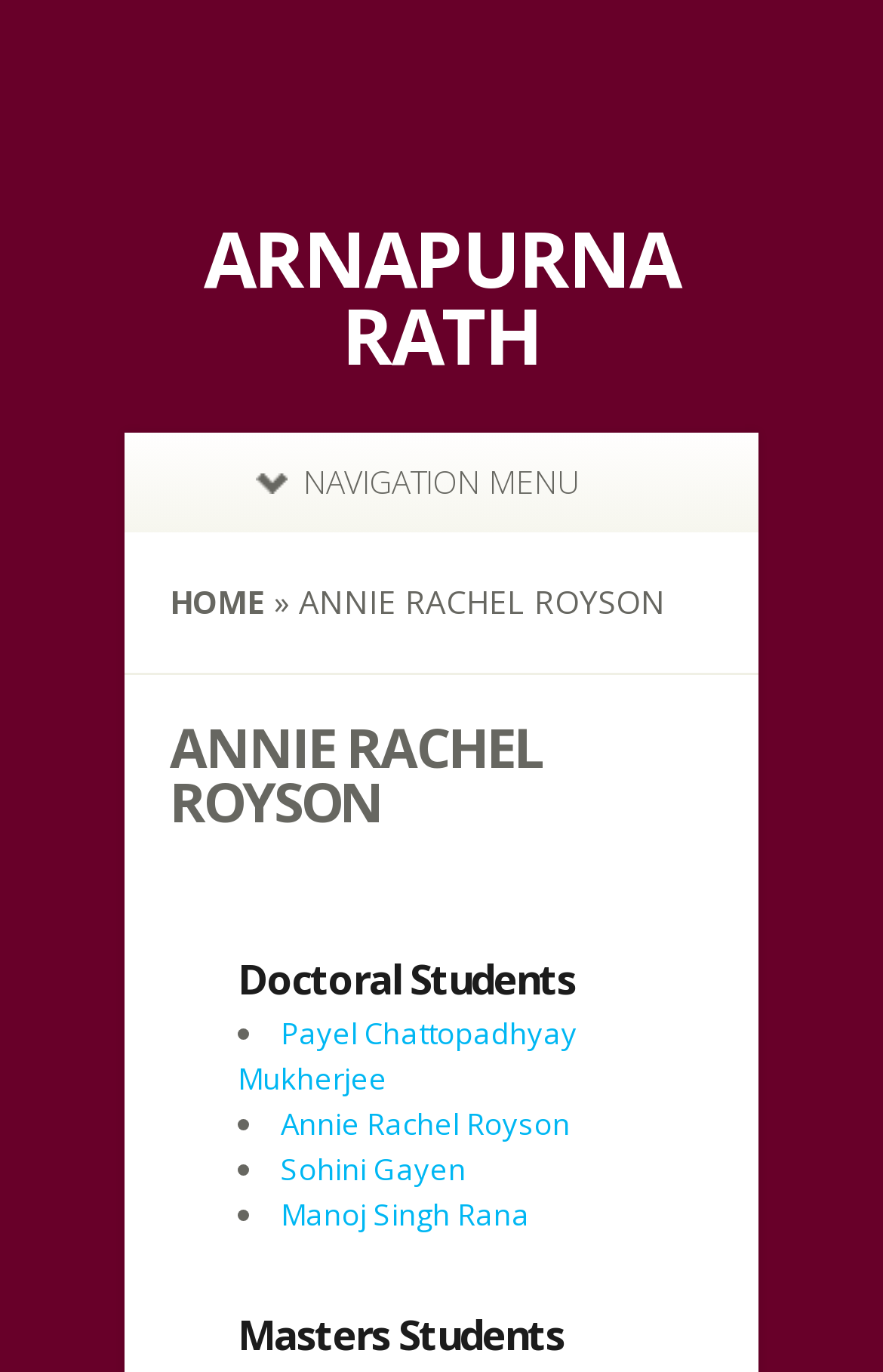Provide the bounding box coordinates of the UI element this sentence describes: "Home".

[0.192, 0.423, 0.3, 0.454]